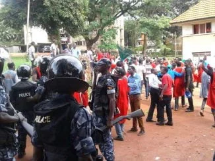Using a single word or phrase, answer the following question: 
What color are the protesters wearing?

Bright red